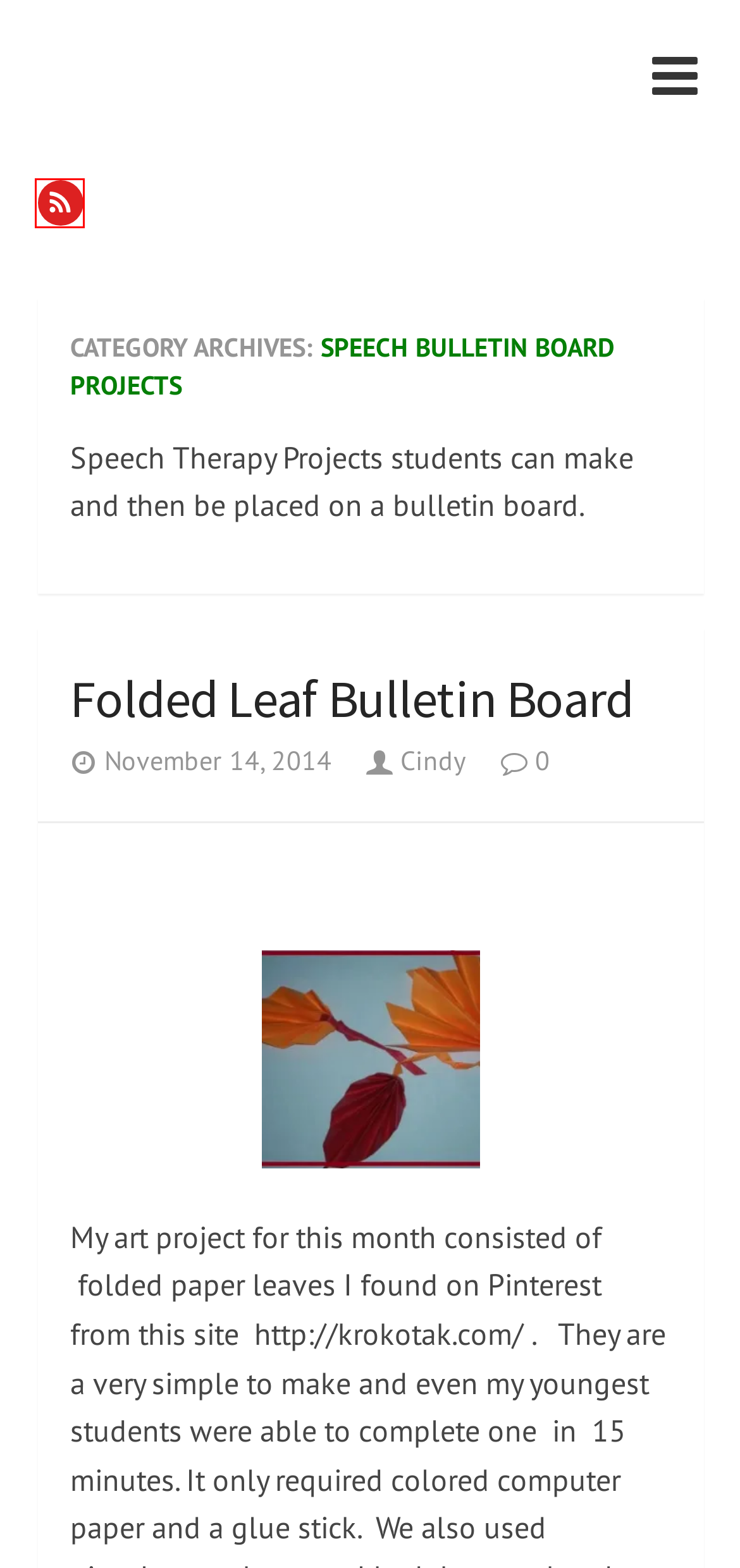Using the screenshot of a webpage with a red bounding box, pick the webpage description that most accurately represents the new webpage after the element inside the red box is clicked. Here are the candidates:
A. Social Skills – In Spontaneous  Speech
B. Back to School – In Spontaneous  Speech
C. Folded Leaf Bulletin Board – In Spontaneous  Speech
D. Cindy – In Spontaneous  Speech
E. Children Books used for Therapy – In Spontaneous  Speech
F. Therapy APPS – In Spontaneous  Speech
G. Free sample cards of products on my TPT store – In Spontaneous  Speech
H. In Spontaneous  Speech

H